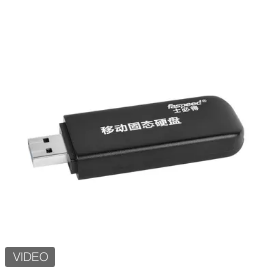What is the purpose of this SSD?
Using the image provided, answer with just one word or phrase.

portable storage